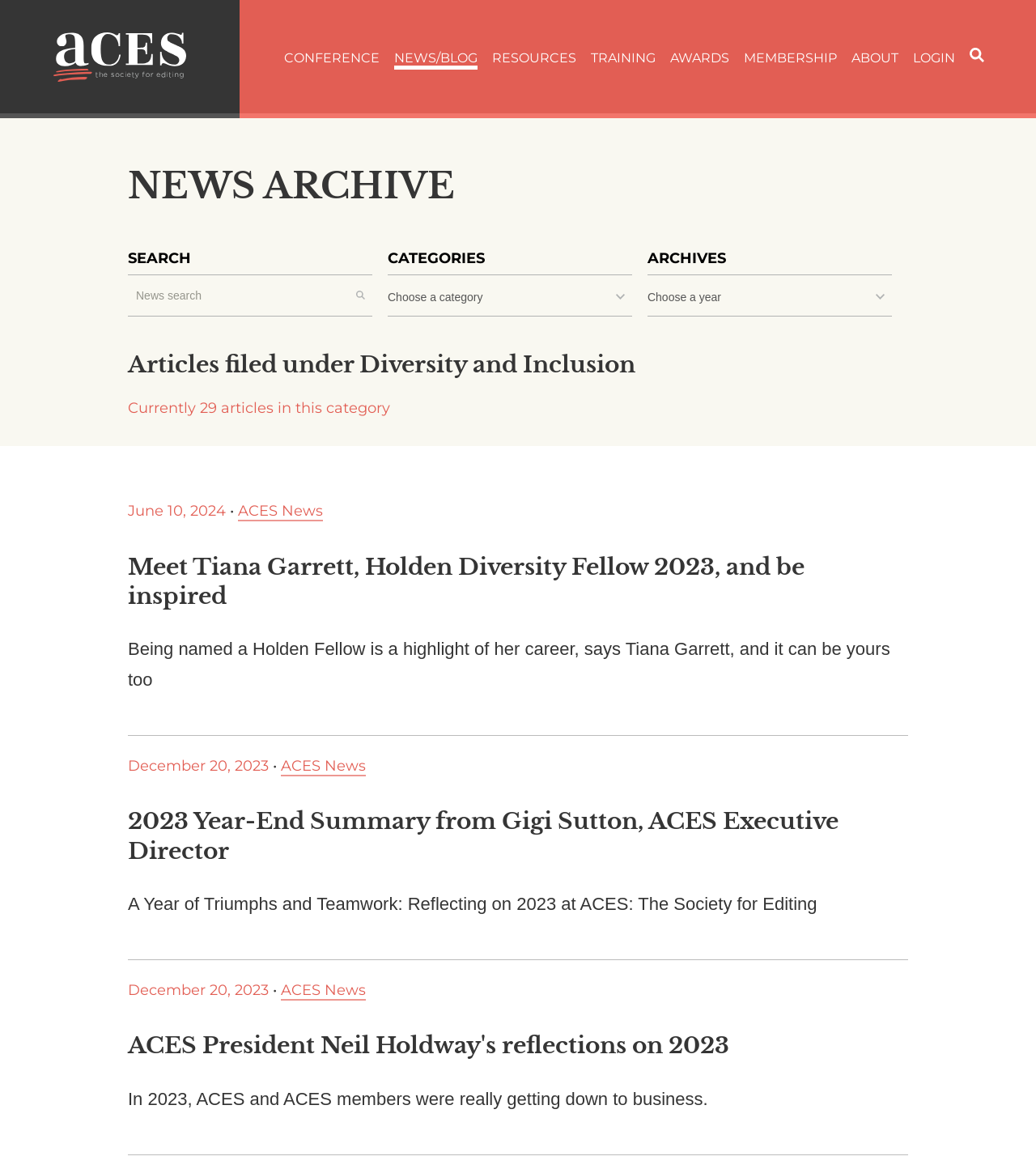Identify the bounding box coordinates for the region of the element that should be clicked to carry out the instruction: "Search for news". The bounding box coordinates should be four float numbers between 0 and 1, i.e., [left, top, right, bottom].

[0.123, 0.24, 0.359, 0.265]